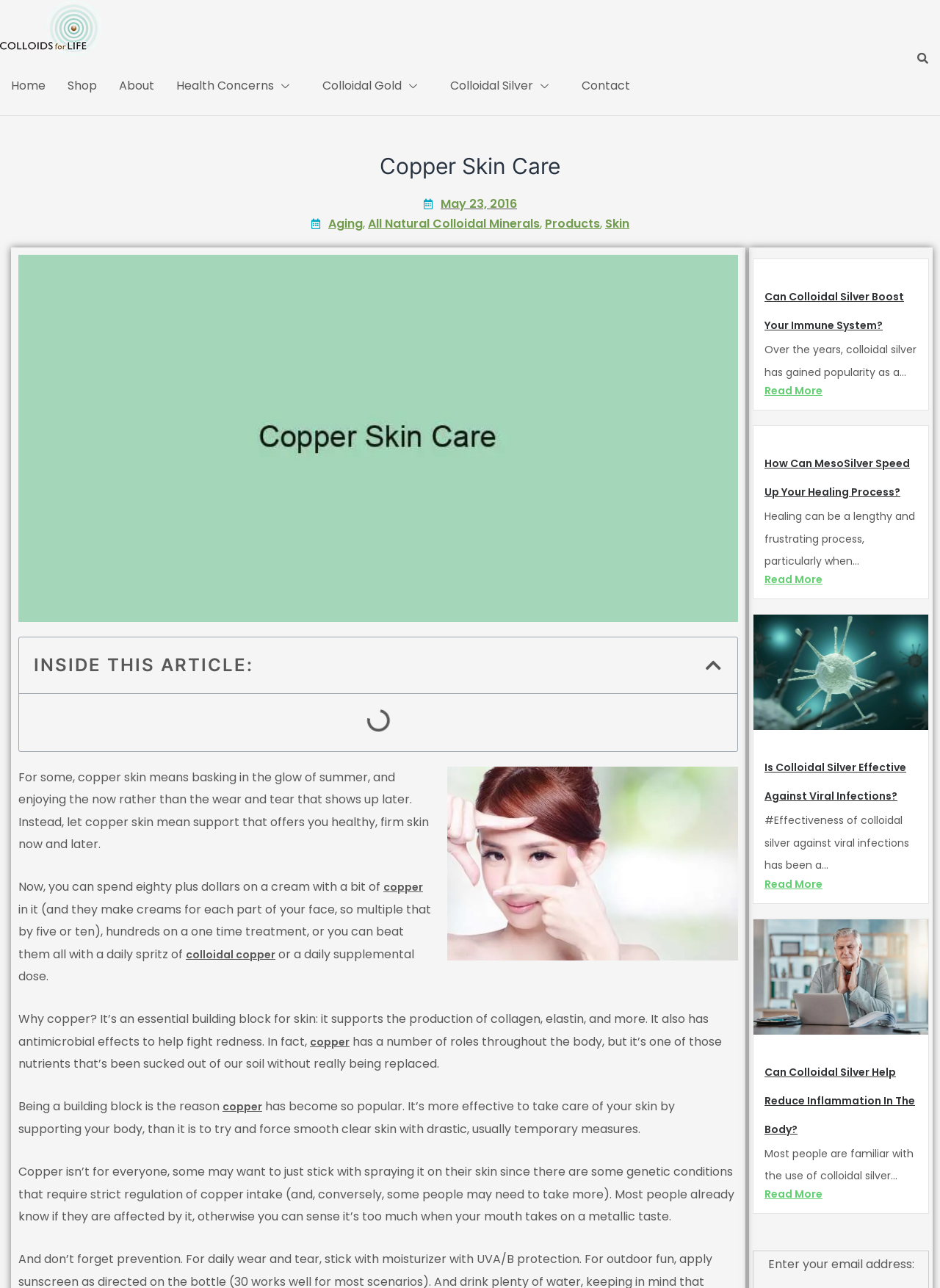Highlight the bounding box of the UI element that corresponds to this description: "Colloidal Gold".

[0.331, 0.044, 0.467, 0.09]